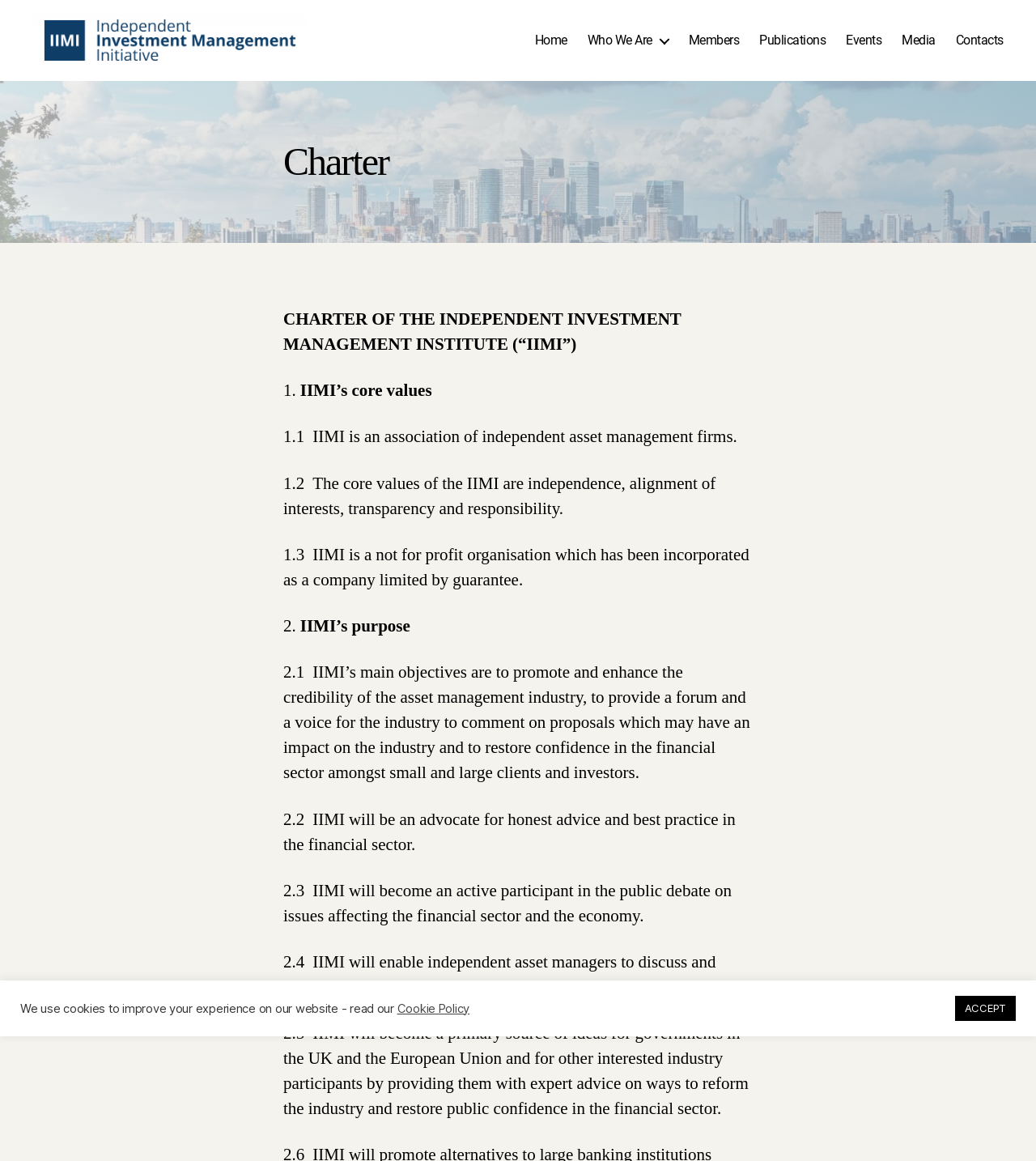Create a detailed summary of all the visual and textual information on the webpage.

The webpage is about the Charter of the Independent Investment Management Initiative (IIMI). At the top, there is a logo and a link with the same name, "Independent Investment Management Initiative". Below this, there is a horizontal navigation menu with links to different sections of the website, including "Home", "Who We Are", "Members", "Publications", "Events", "Media", and "Contacts".

The main content of the webpage is divided into sections, with headings and paragraphs of text. The first section is titled "Charter" and has a subheading "CHARTER OF THE INDEPENDENT INVESTMENT MANAGEMENT INSTITUTE (“IIMI”)". This section outlines the core values and purpose of IIMI, including its objectives, advocacy for honest advice and best practice, and its role in the public debate on financial sector issues.

The text is organized into numbered sections, with each section having multiple sub-points. The content discusses IIMI's values, purpose, and objectives, including promoting credibility, providing a forum for the industry, and restoring confidence in the financial sector.

At the bottom of the page, there is a notice about cookies, with a link to the "Cookie Policy" and an "ACCEPT" button.